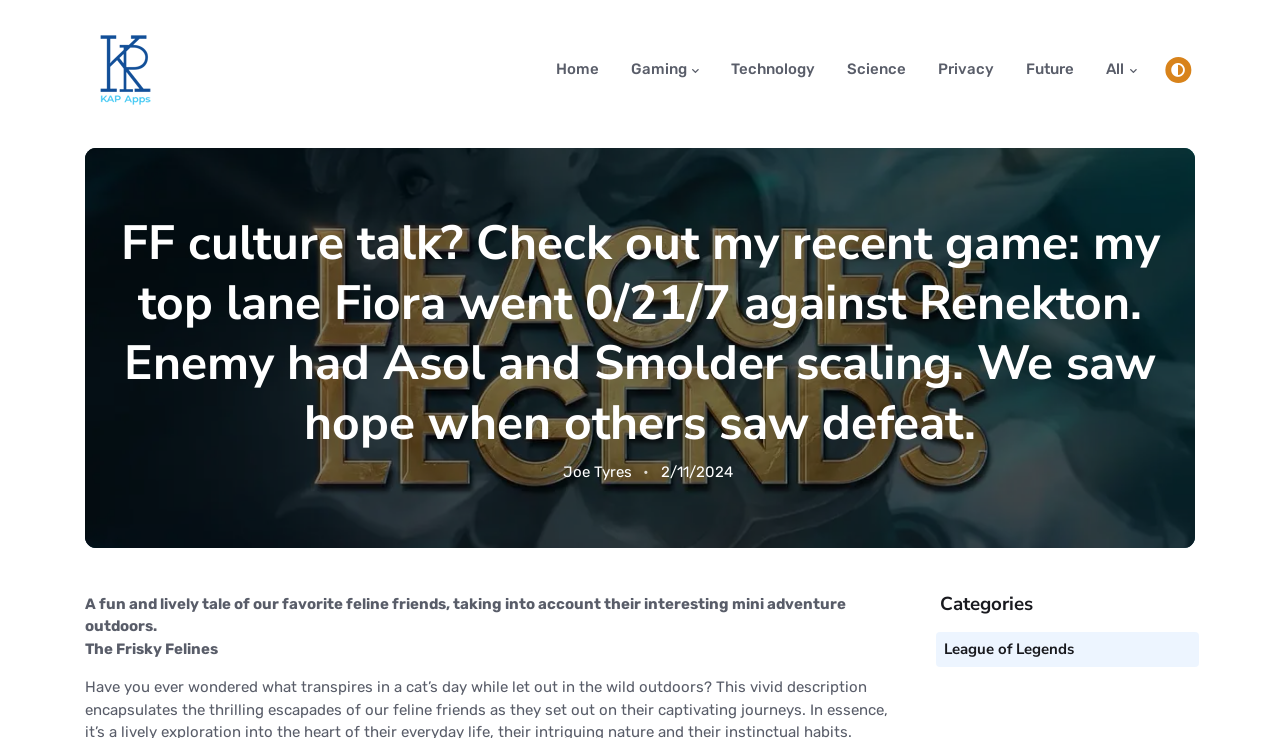Based on the image, please respond to the question with as much detail as possible:
How many links are in the top navigation menu?

The top navigation menu has 7 links: Home, Gaming, Technology, Science, Privacy, Future, and All.